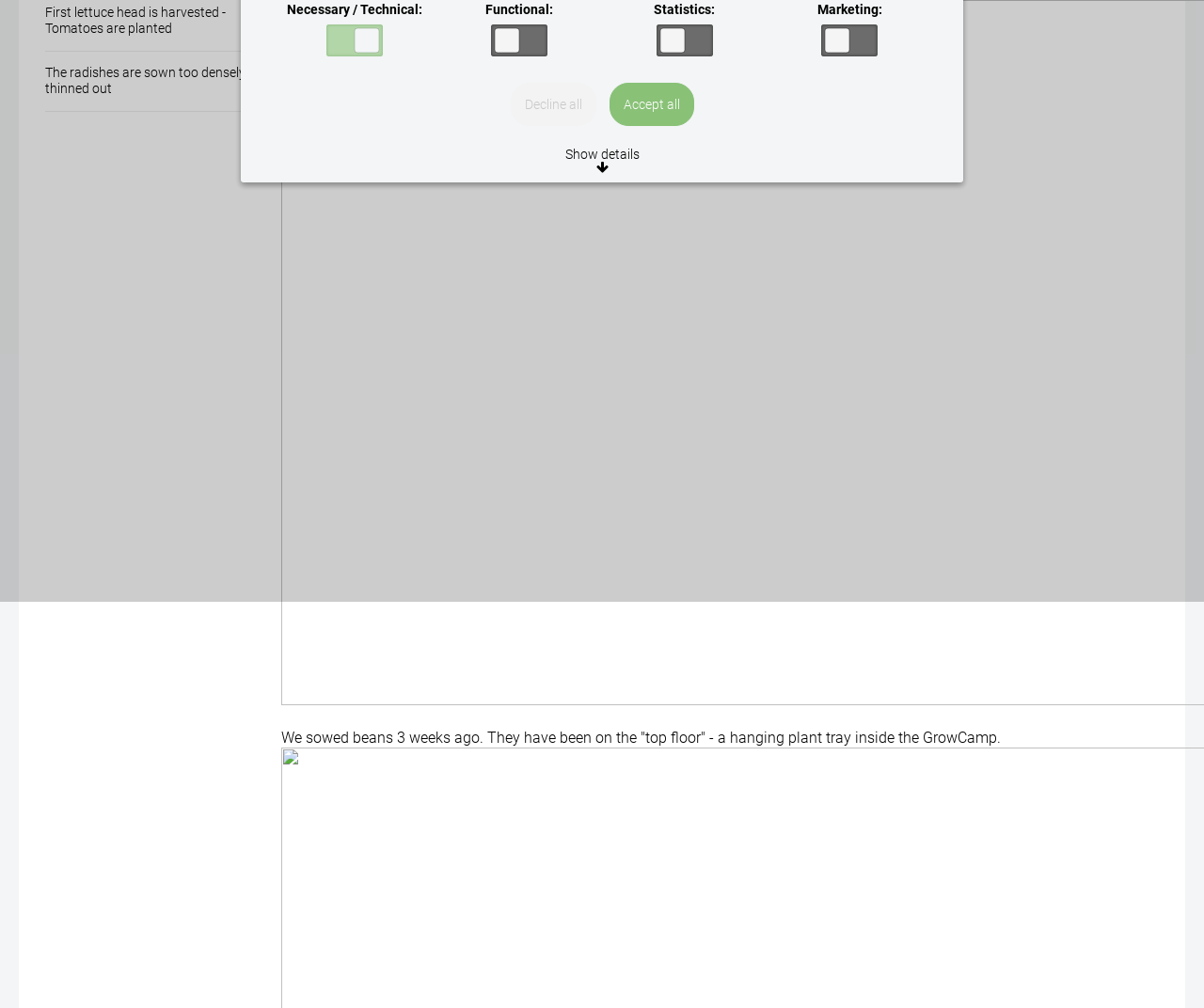Given the webpage screenshot and the description, determine the bounding box coordinates (top-left x, top-left y, bottom-right x, bottom-right y) that define the location of the UI element matching this description: Show details Back to consent

[0.458, 0.138, 0.542, 0.181]